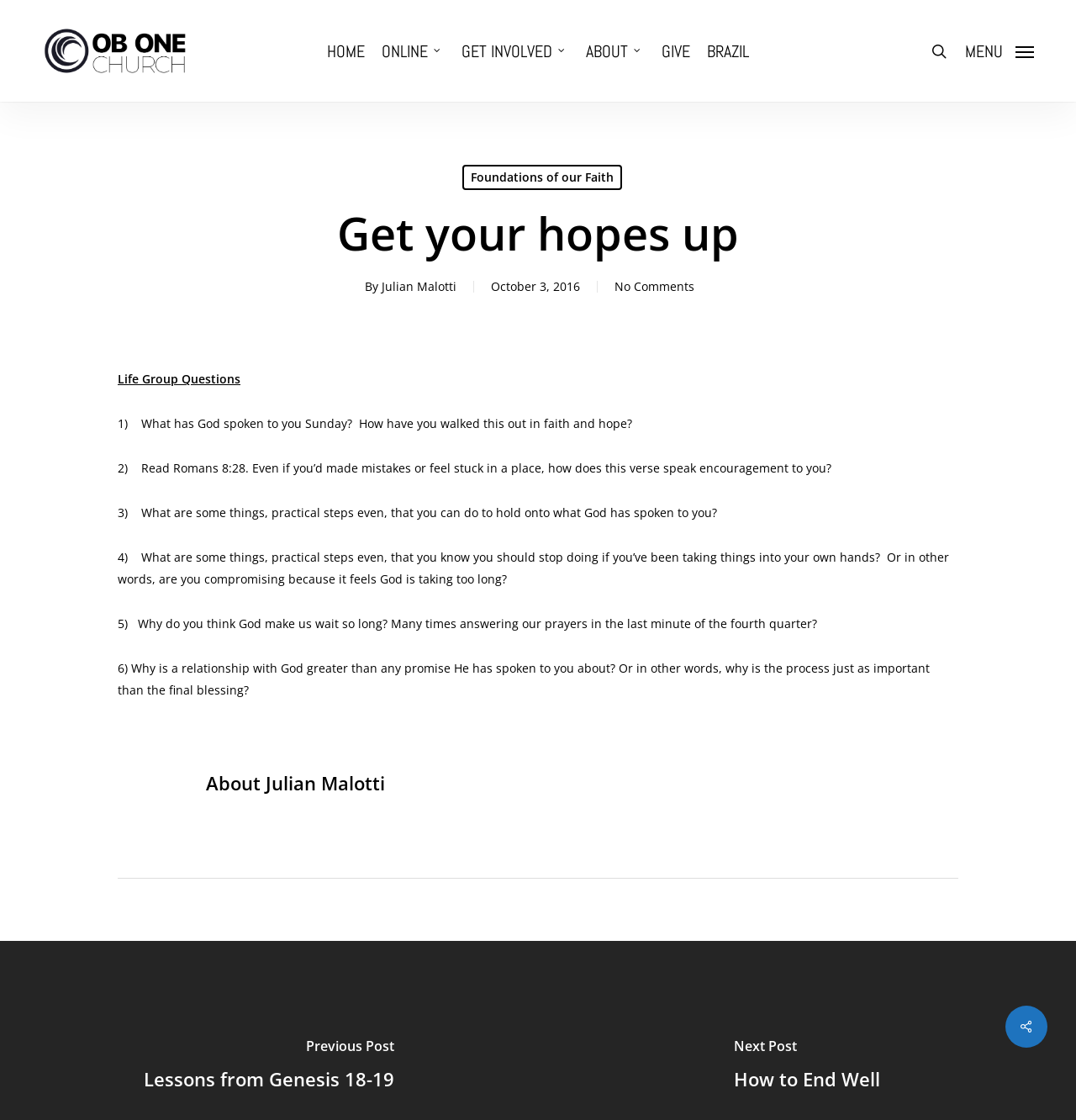Identify and extract the main heading of the webpage.

Get your hopes up